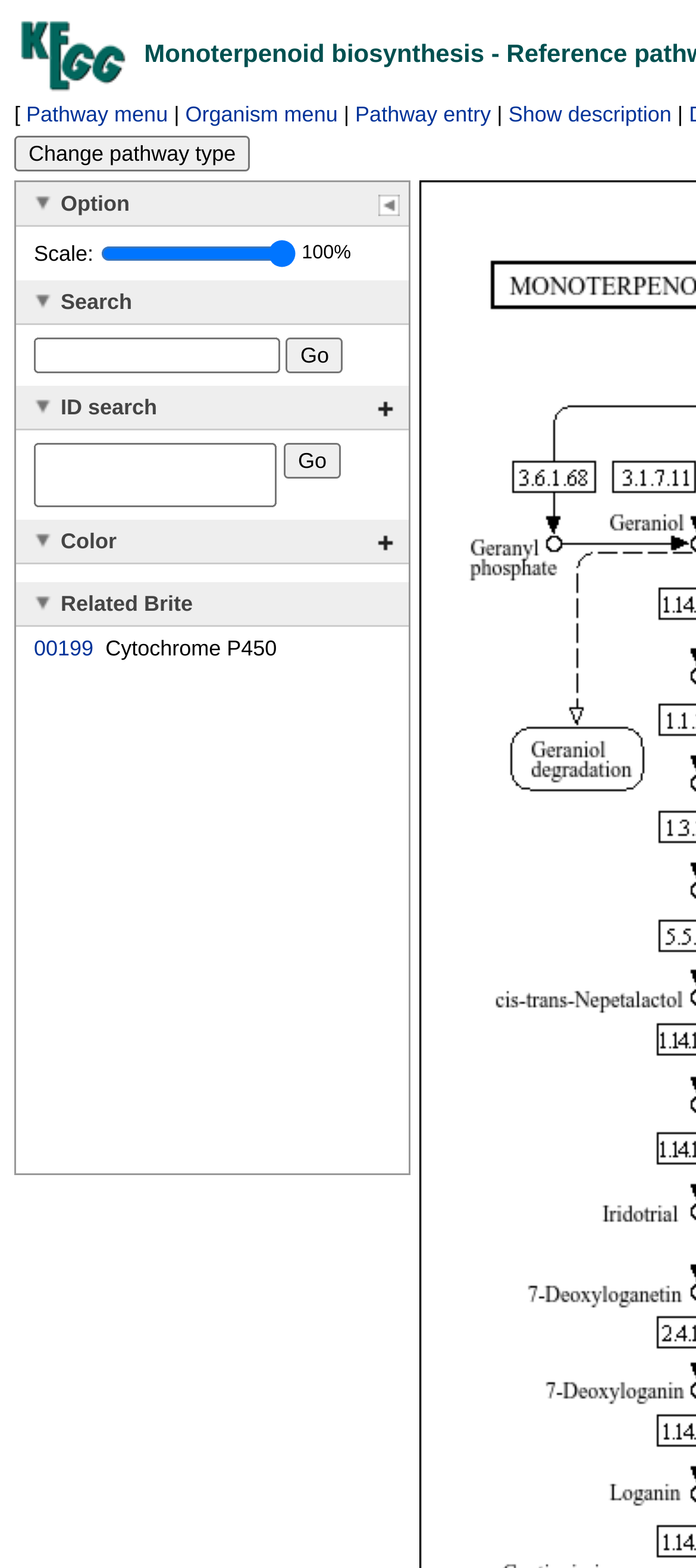Determine the bounding box for the UI element that matches this description: "value="Change pathway type"".

[0.021, 0.087, 0.359, 0.109]